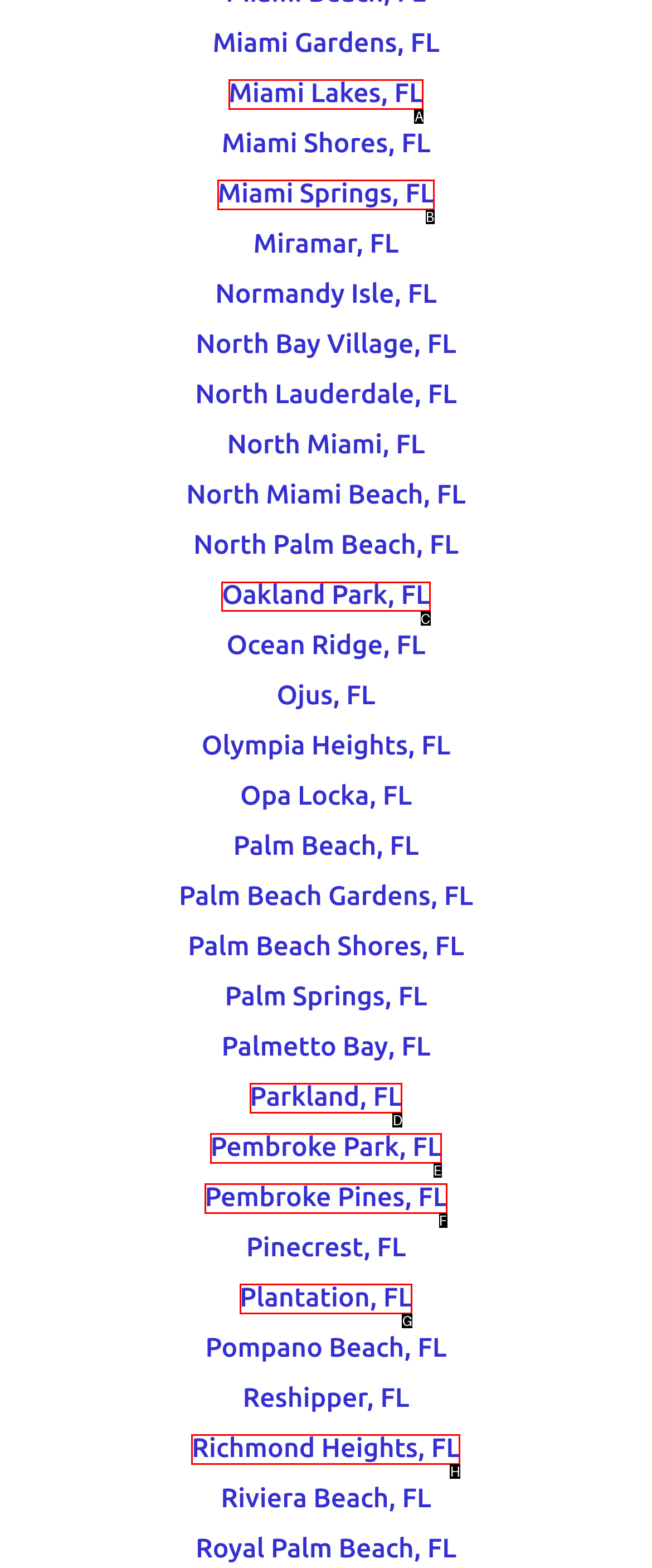Tell me the correct option to click for this task: go to Oakland Park, FL
Write down the option's letter from the given choices.

C